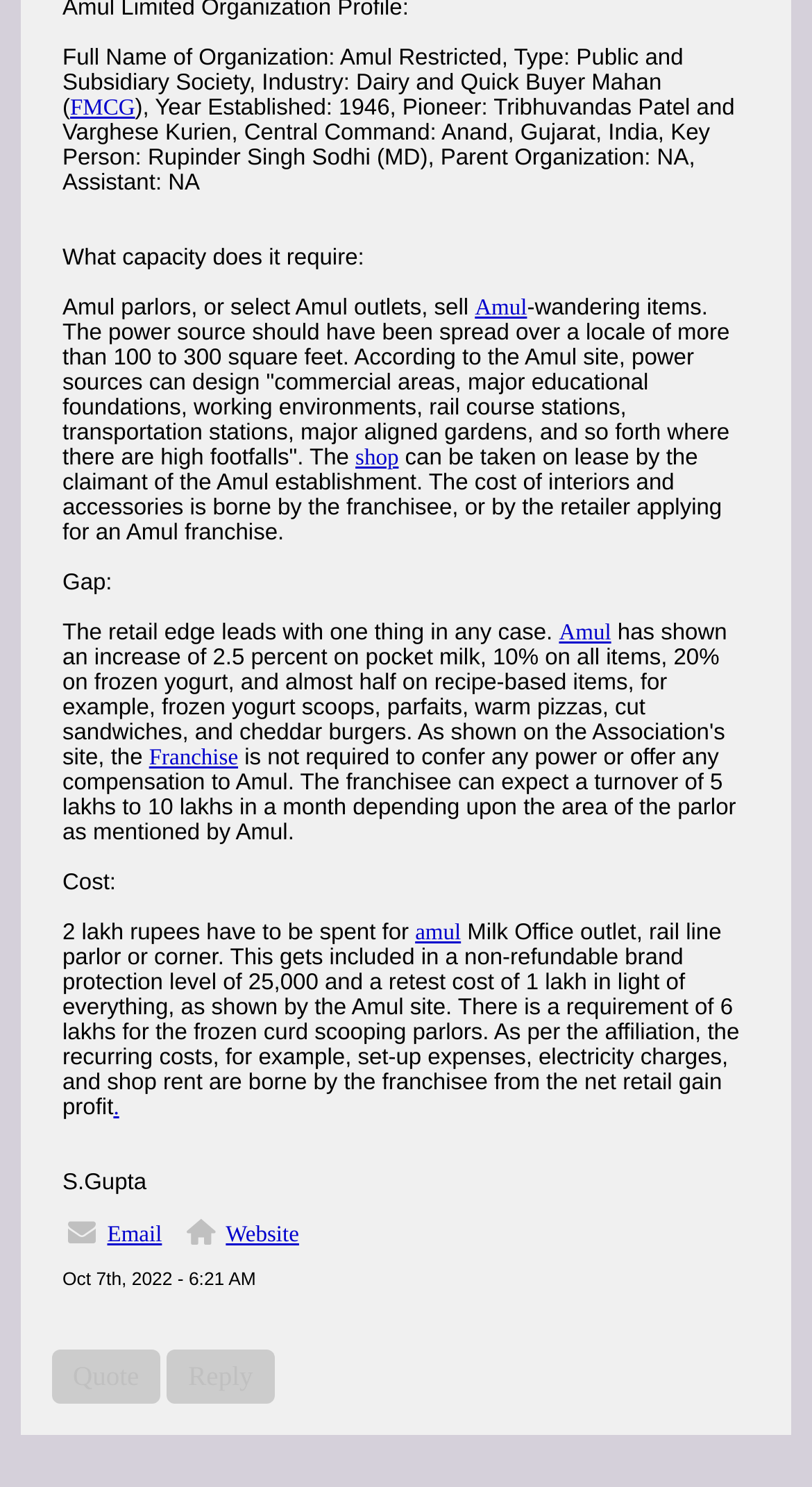Determine the coordinates of the bounding box that should be clicked to complete the instruction: "Click the 'Quote' button". The coordinates should be represented by four float numbers between 0 and 1: [left, top, right, bottom].

[0.064, 0.908, 0.197, 0.944]